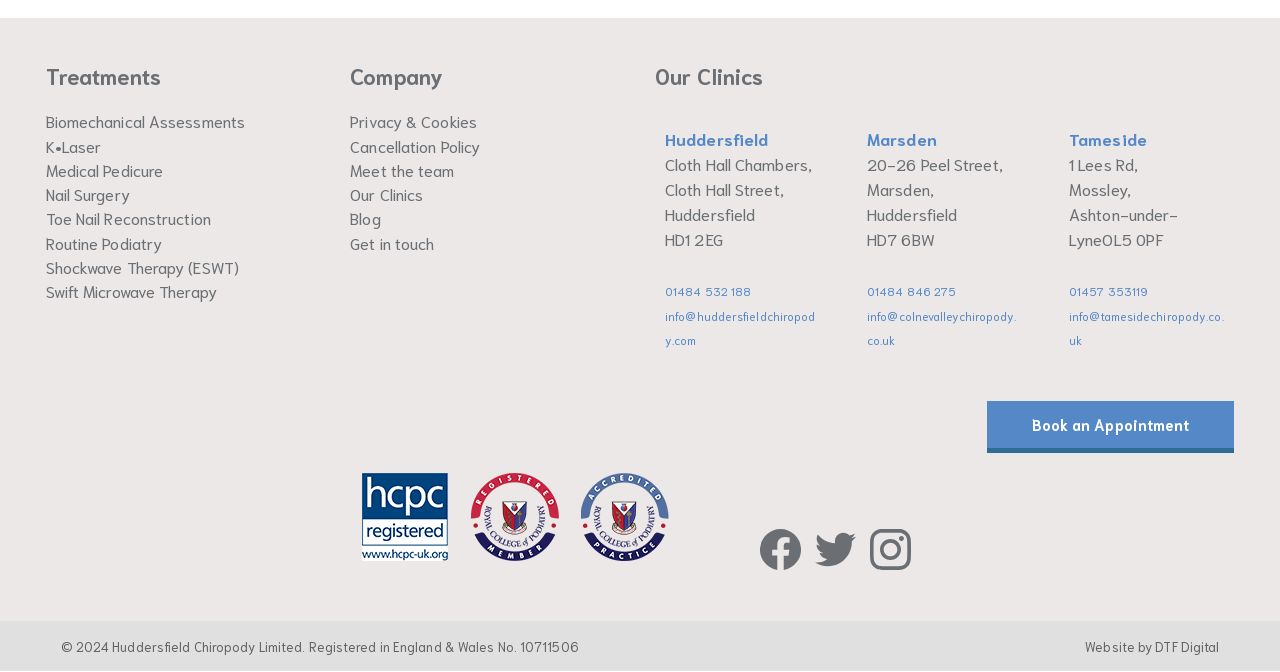Specify the bounding box coordinates of the area to click in order to follow the given instruction: "View next message."

None